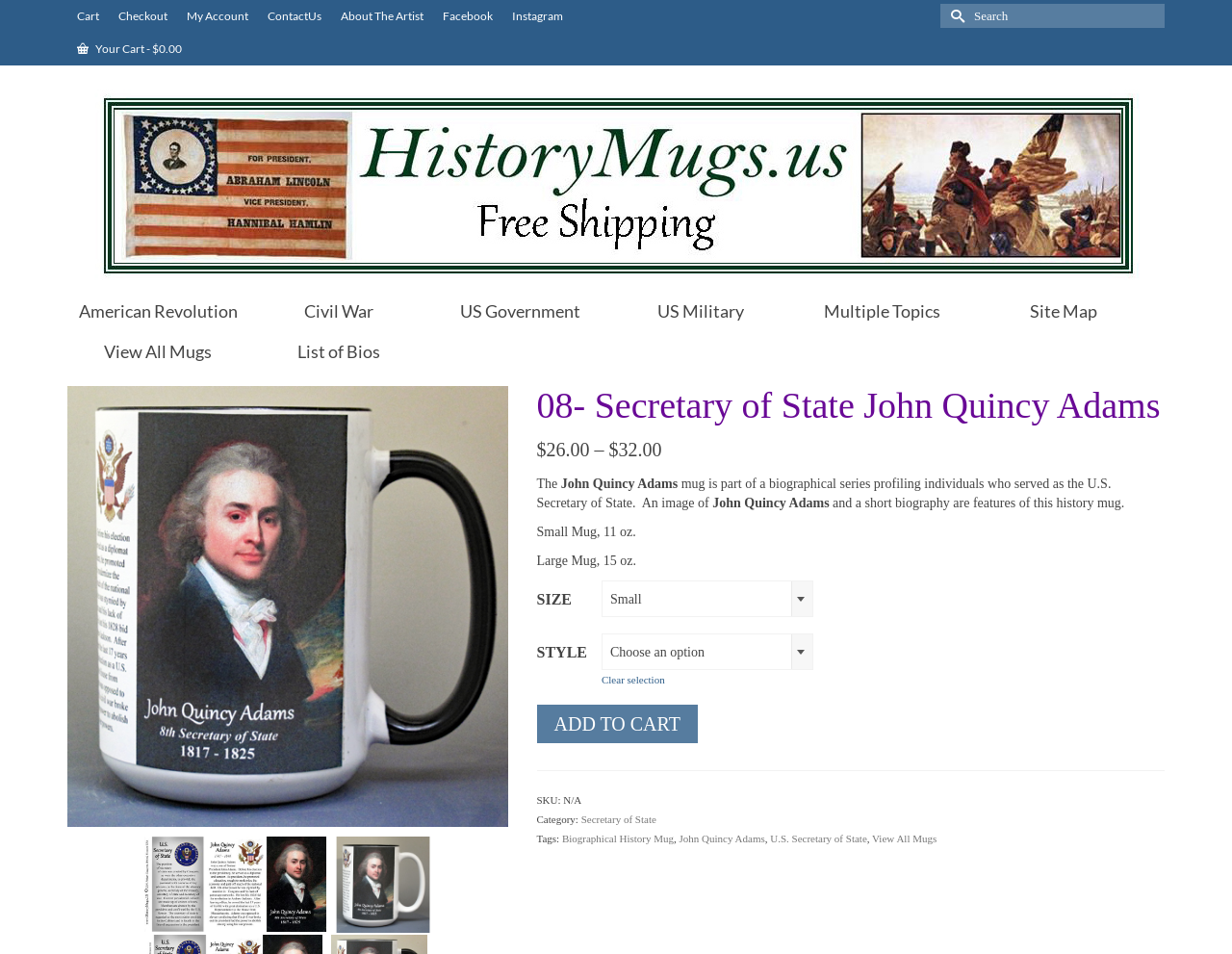What is the price of the small mug?
Give a detailed explanation using the information visible in the image.

I found the price of the small mug by looking at the text next to the 'SIZE' dropdown menu, which says '$26.00'.